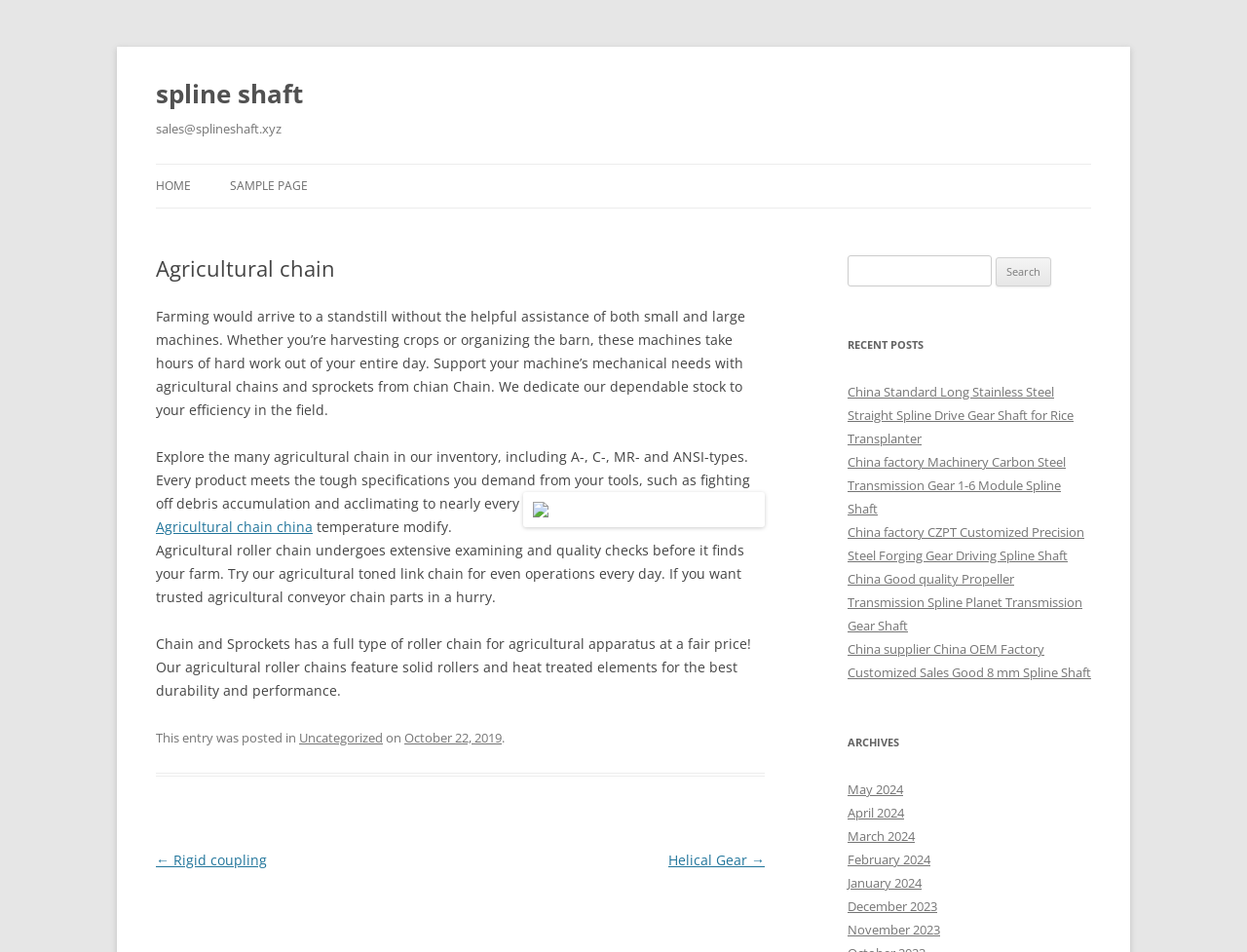Answer this question using a single word or a brief phrase:
What is the name of the company mentioned in the article?

Chain and Sprockets